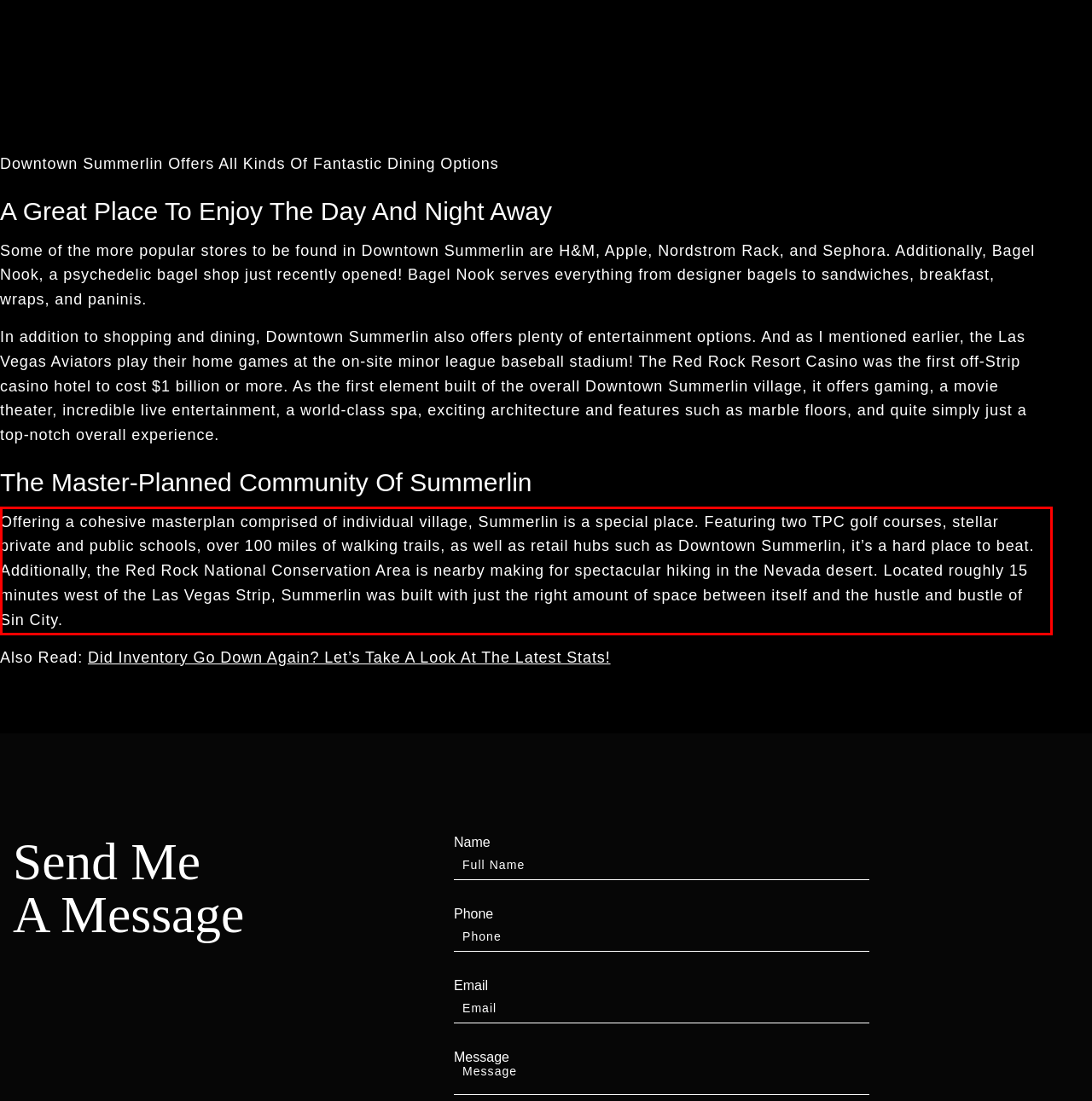You are presented with a screenshot containing a red rectangle. Extract the text found inside this red bounding box.

Offering a cohesive masterplan comprised of individual village, Summerlin is a special place. Featuring two TPC golf courses, stellar private and public schools, over 100 miles of walking trails, as well as retail hubs such as Downtown Summerlin, it’s a hard place to beat. Additionally, the Red Rock National Conservation Area is nearby making for spectacular hiking in the Nevada desert. Located roughly 15 minutes west of the Las Vegas Strip, Summerlin was built with just the right amount of space between itself and the hustle and bustle of Sin City.